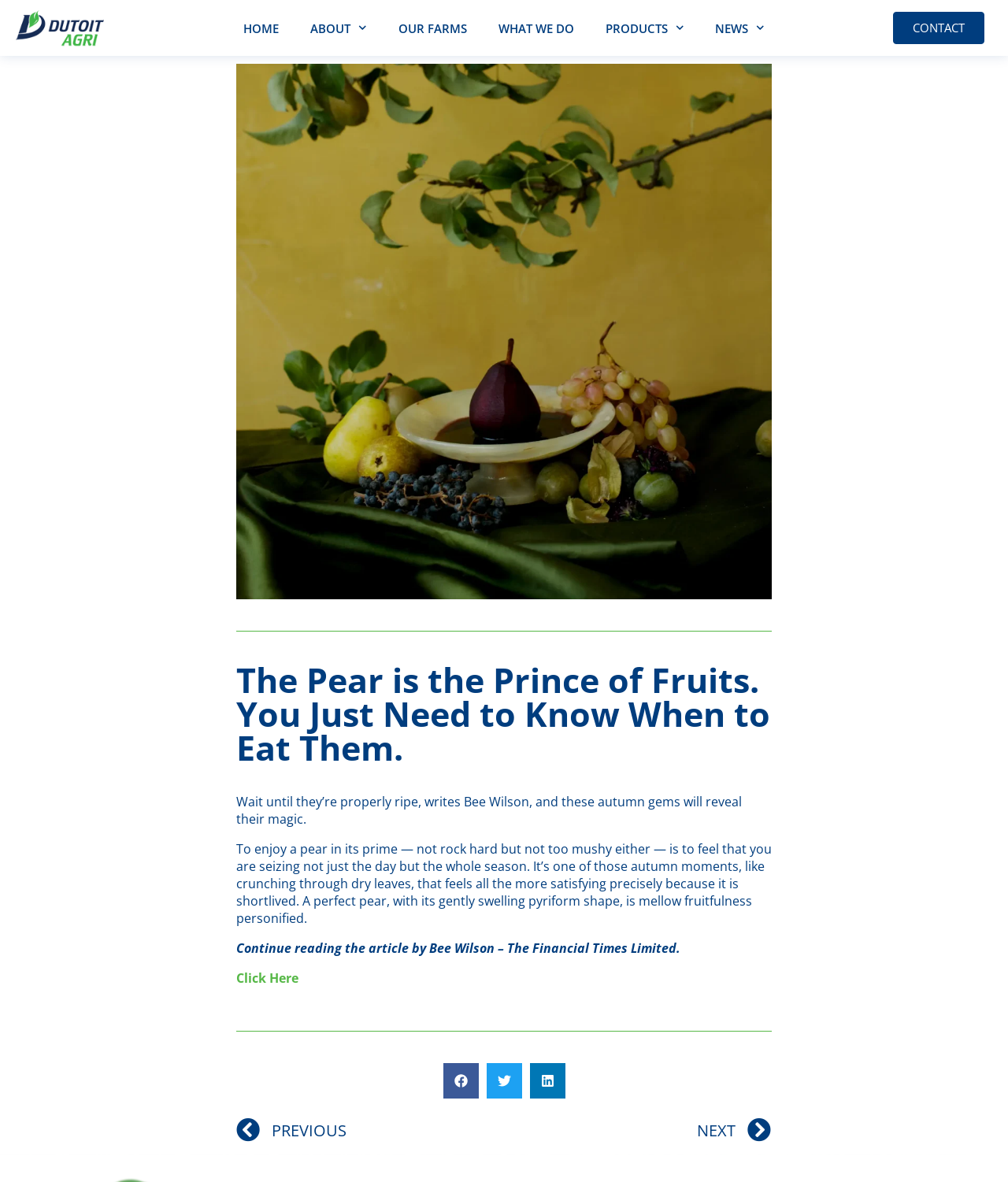Use a single word or phrase to answer the question: What is the name of the company?

Dutoit Agri